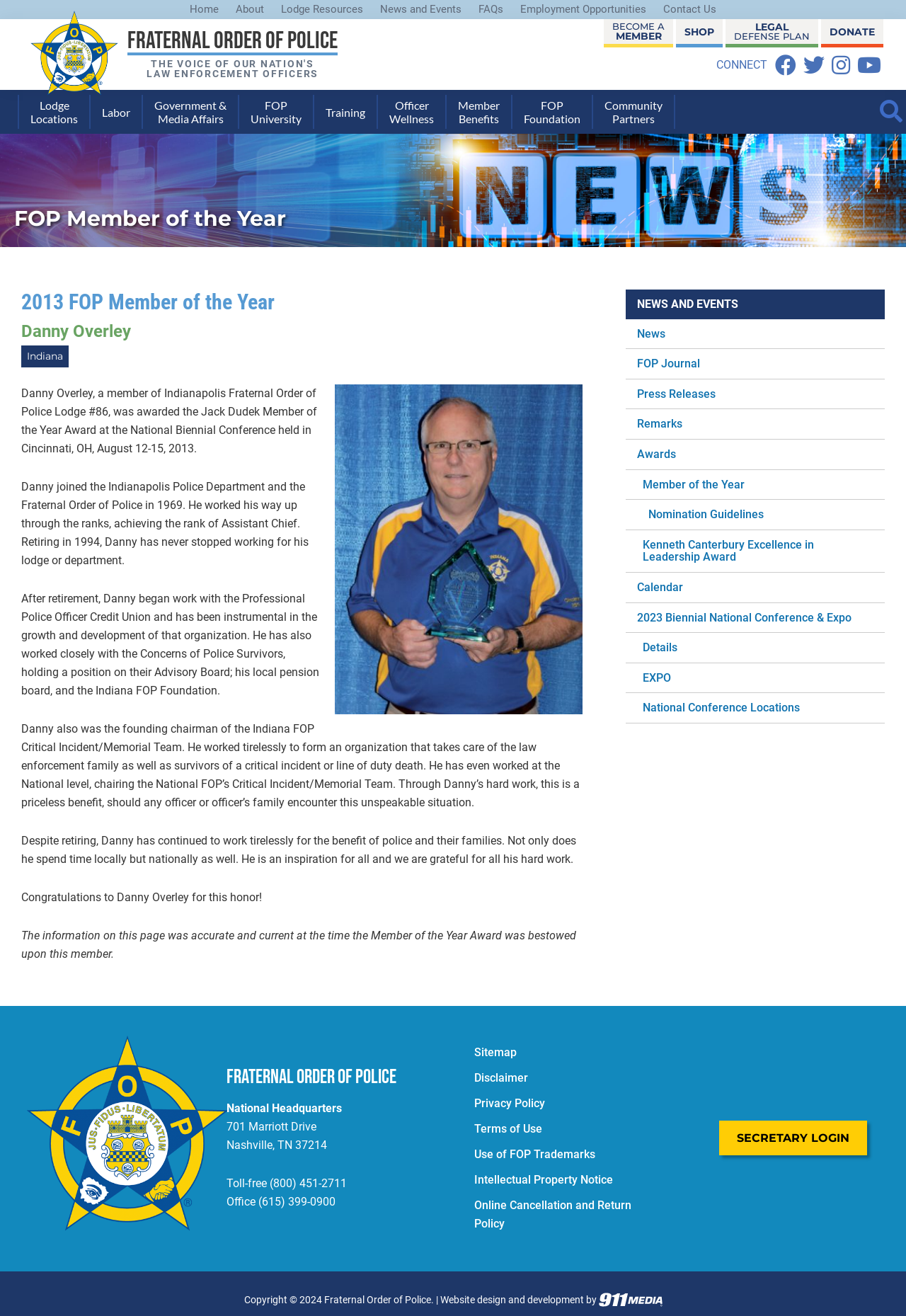Using the element description provided, determine the bounding box coordinates in the format (top-left x, top-left y, bottom-right x, bottom-right y). Ensure that all values are floating point numbers between 0 and 1. Element description: Officer Wellness

[0.417, 0.068, 0.491, 0.102]